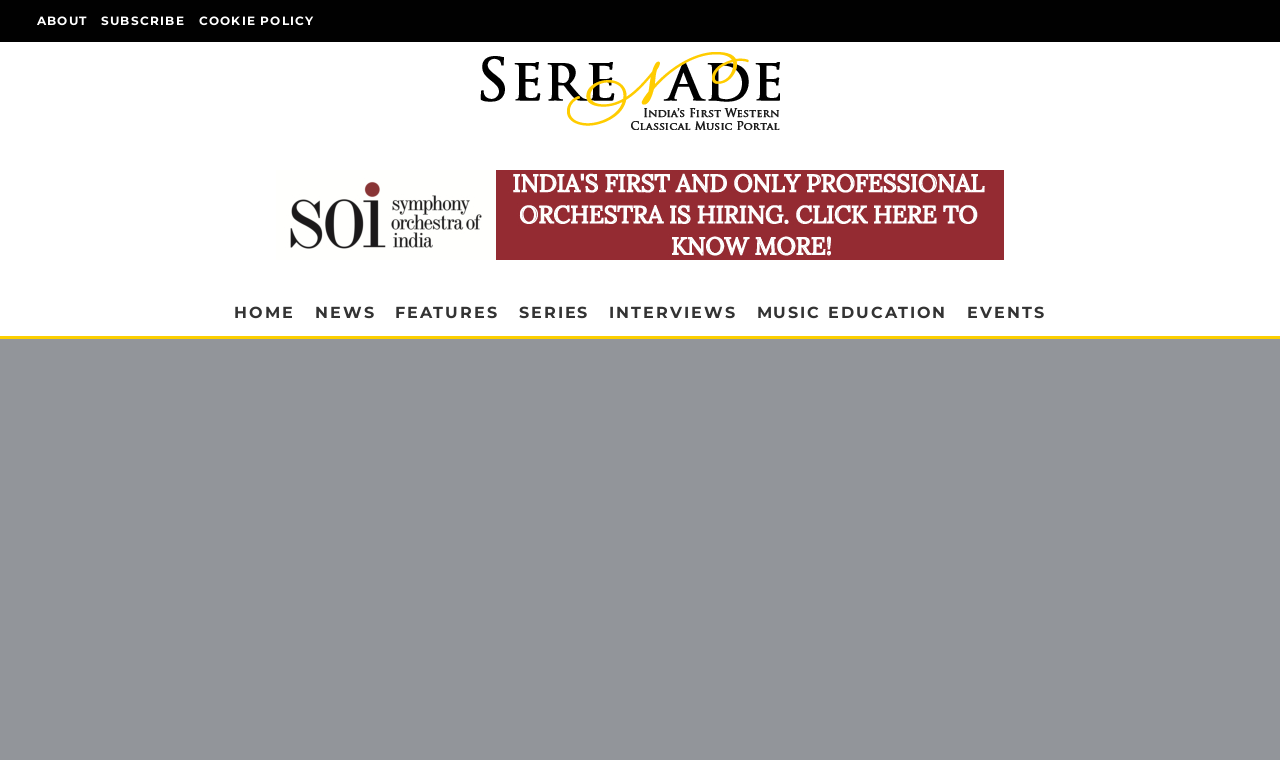Identify the bounding box coordinates of the section to be clicked to complete the task described by the following instruction: "check events". The coordinates should be four float numbers between 0 and 1, formatted as [left, top, right, bottom].

[0.748, 0.382, 0.825, 0.442]